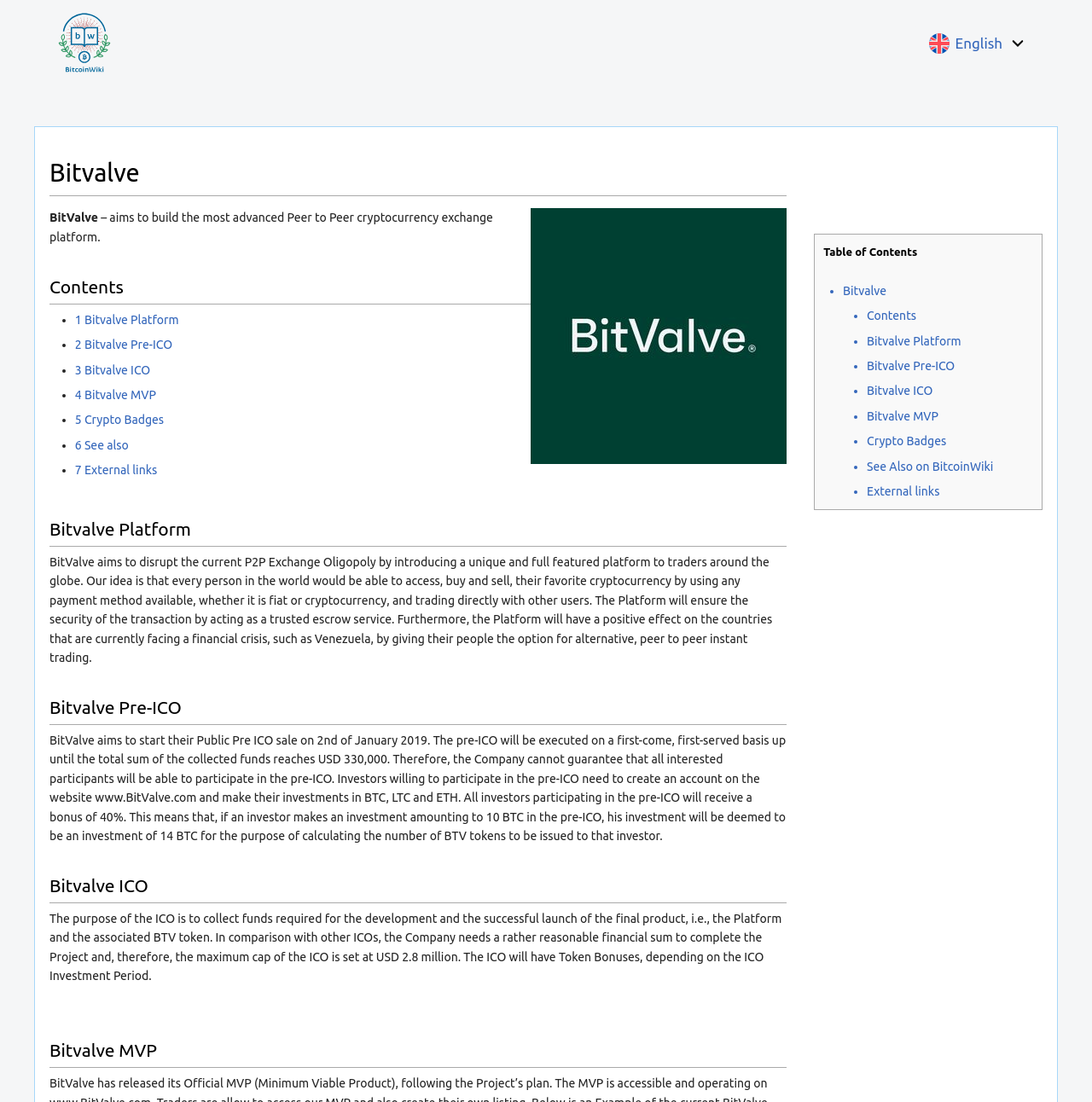Locate the bounding box coordinates of the area to click to fulfill this instruction: "Click the 'English' link". The bounding box should be presented as four float numbers between 0 and 1, in the order [left, top, right, bottom].

[0.837, 0.023, 0.95, 0.055]